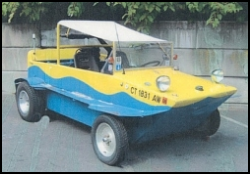What inspired the builder of the amphibious car?
Look at the image and answer the question using a single word or phrase.

Classic designs